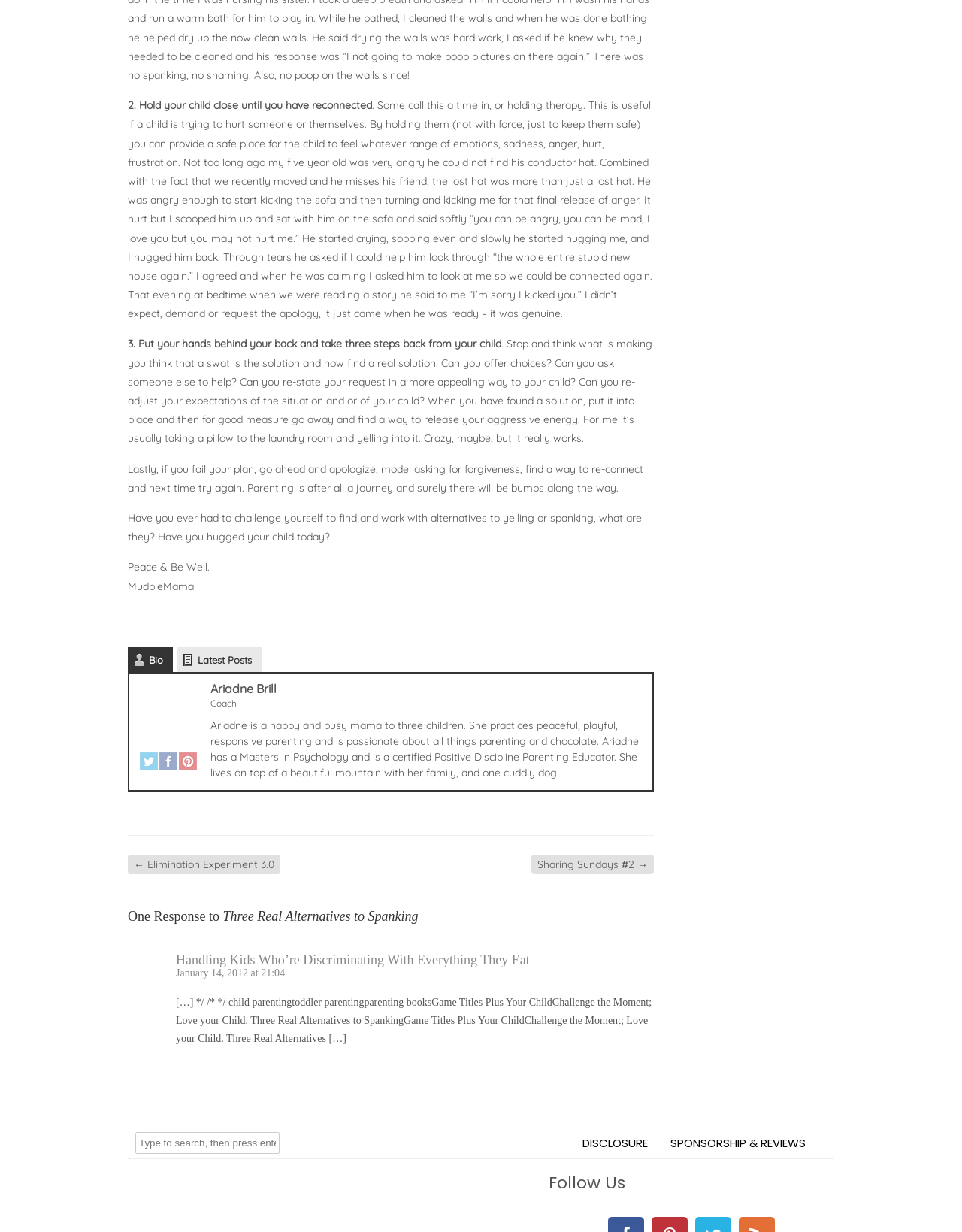Determine the coordinates of the bounding box for the clickable area needed to execute this instruction: "Click on the 'Bio' link".

[0.133, 0.525, 0.18, 0.545]